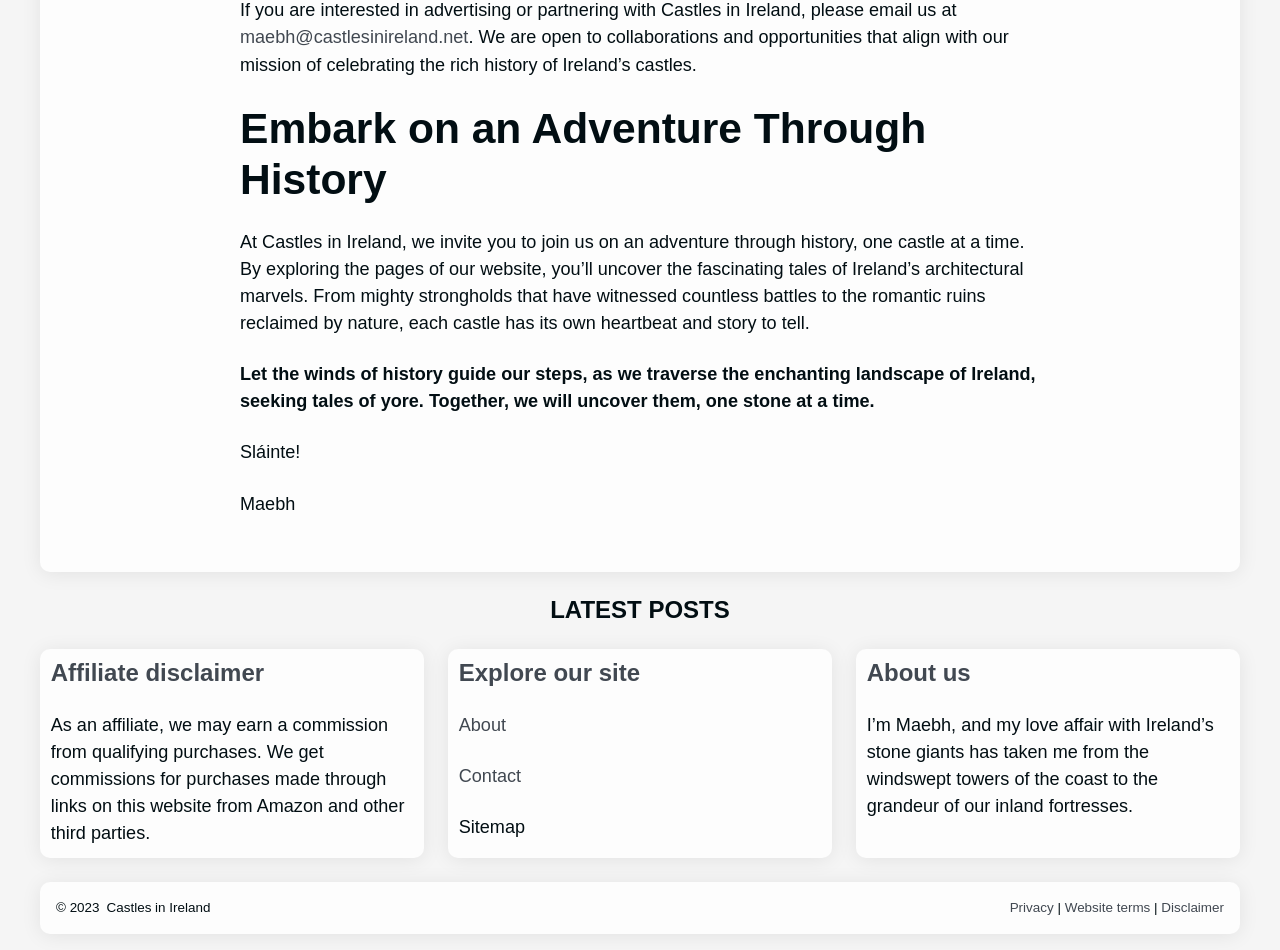Who is the author of the website?
From the screenshot, supply a one-word or short-phrase answer.

Maebh